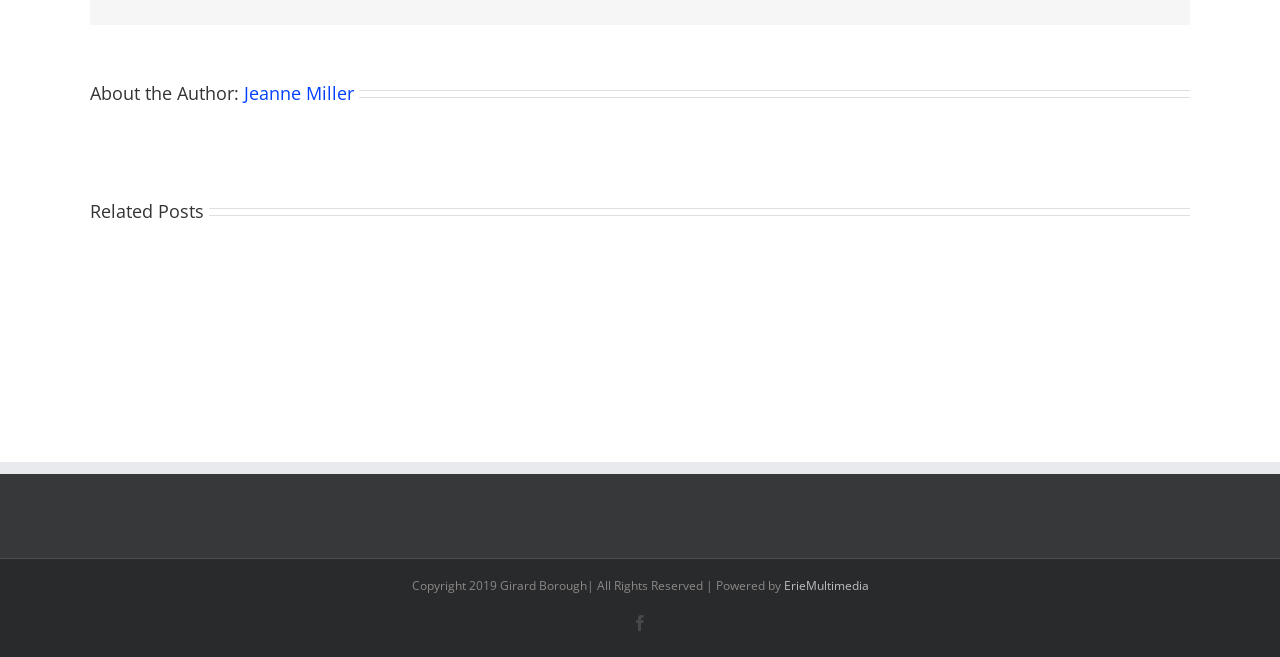Specify the bounding box coordinates of the area that needs to be clicked to achieve the following instruction: "Visit the Facebook page".

[0.494, 0.935, 0.506, 0.96]